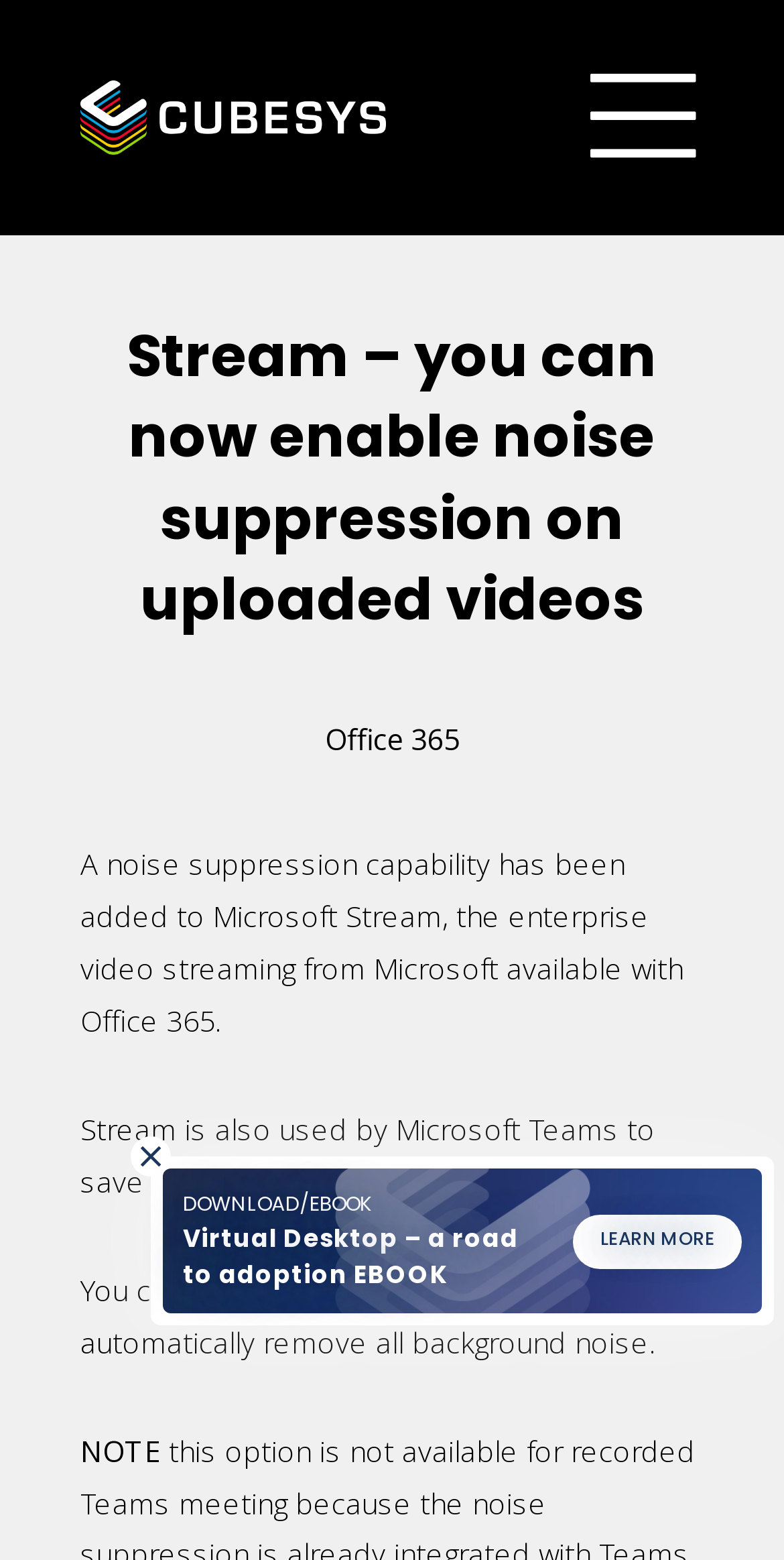Identify the bounding box coordinates for the UI element that matches this description: "Learn more".

[0.731, 0.778, 0.946, 0.813]